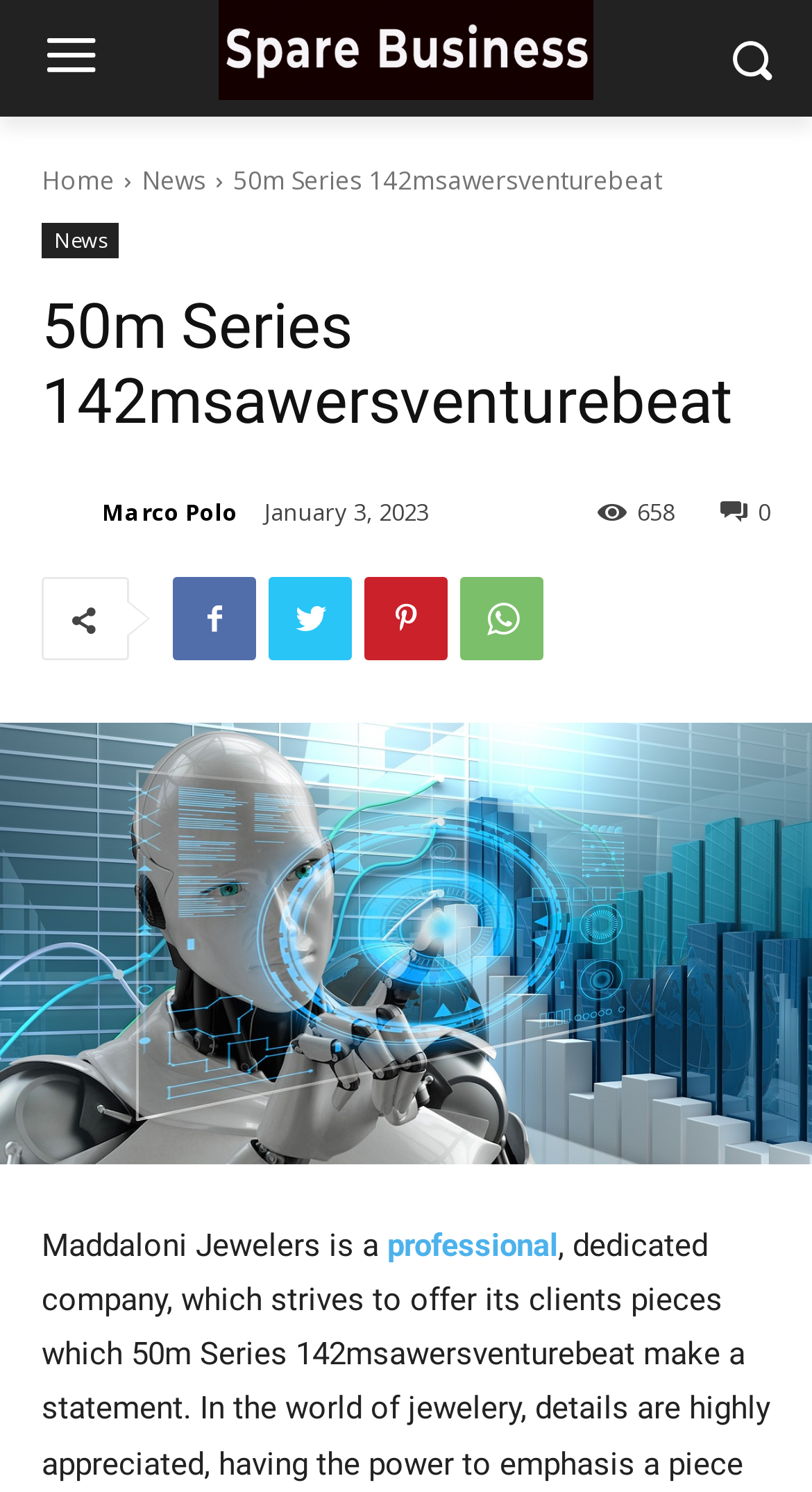Please identify the bounding box coordinates of the element I should click to complete this instruction: 'Check the time'. The coordinates should be given as four float numbers between 0 and 1, like this: [left, top, right, bottom].

[0.326, 0.332, 0.528, 0.353]